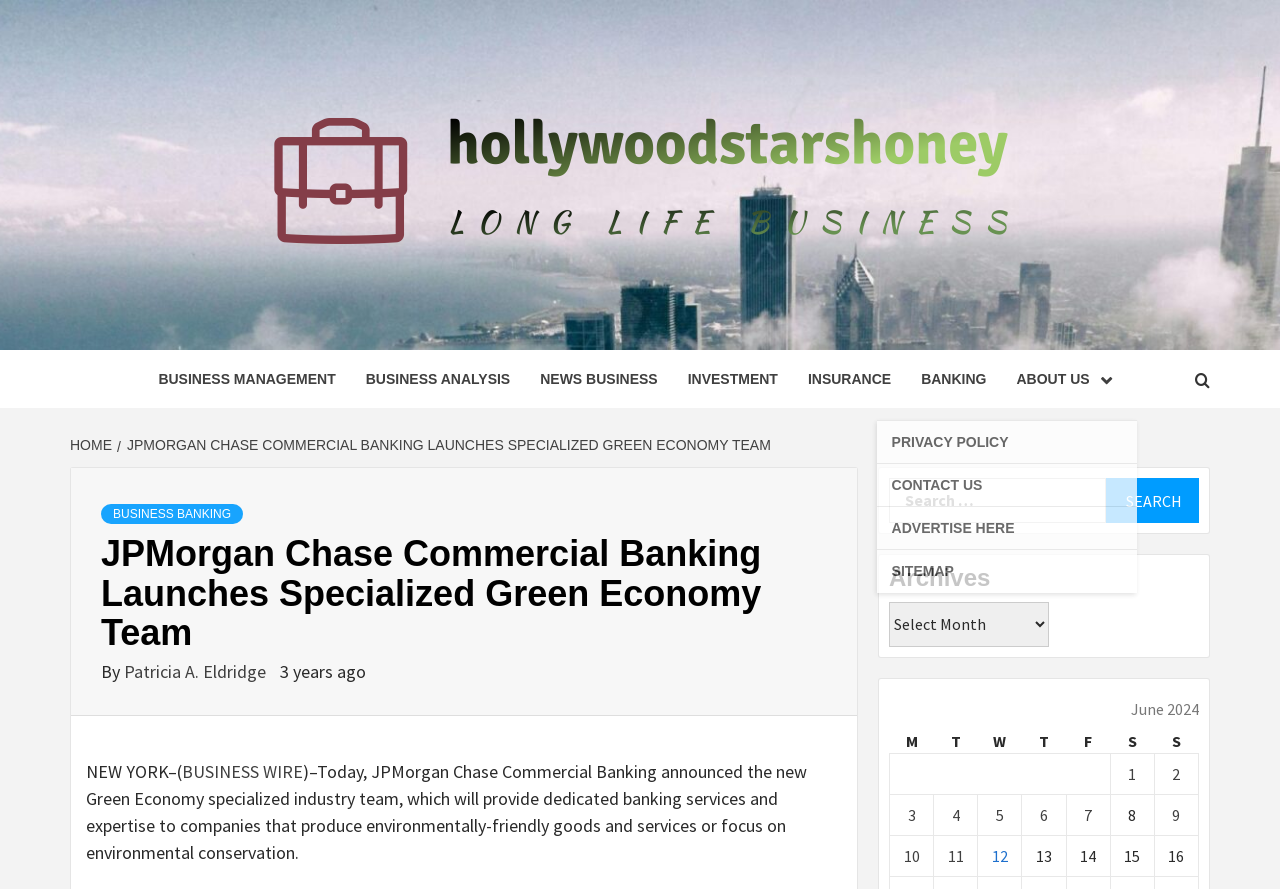What is the name of the author of the article?
Please provide a single word or phrase as your answer based on the image.

Patricia A. Eldridge